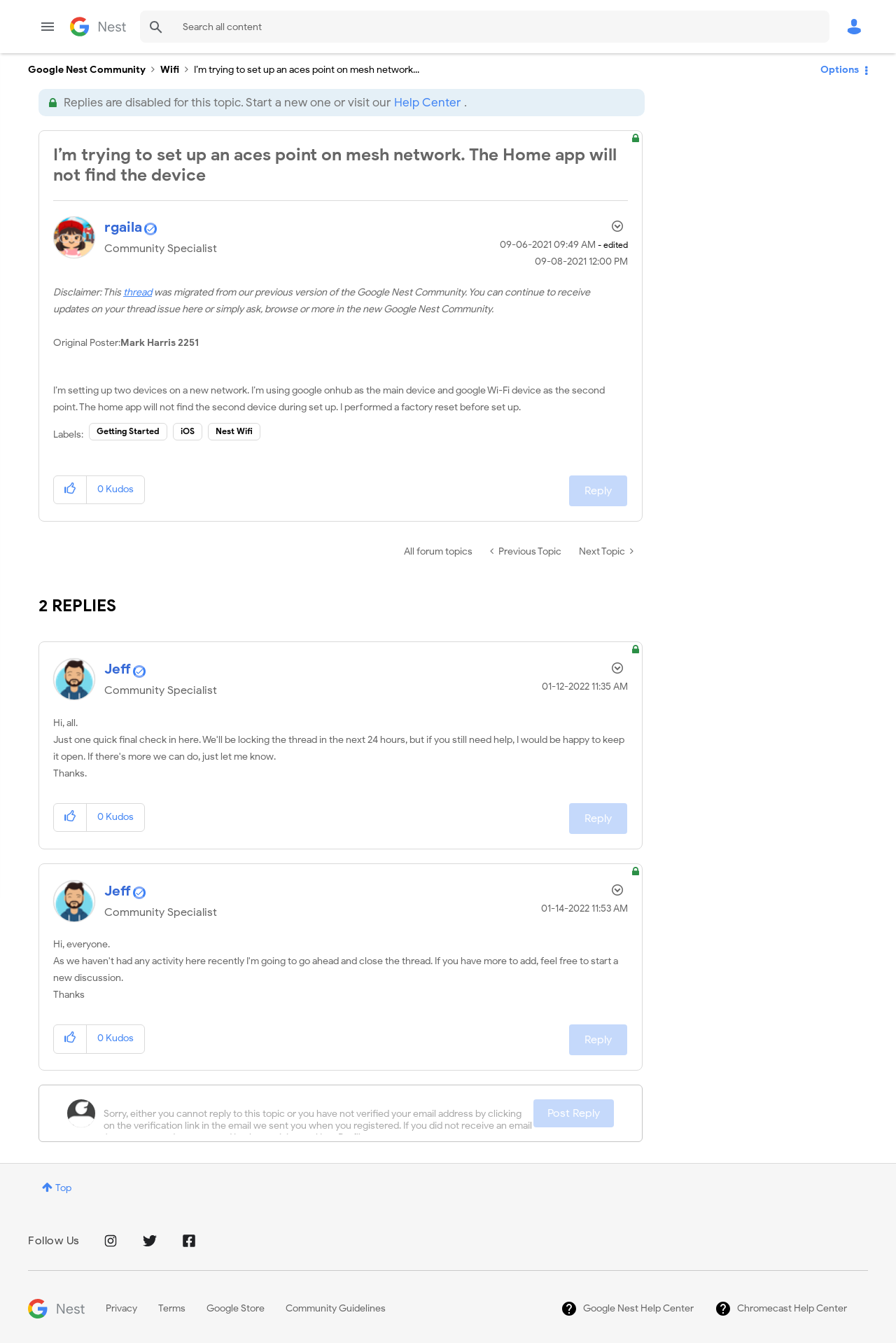Identify and extract the main heading from the webpage.

Google Nest Community